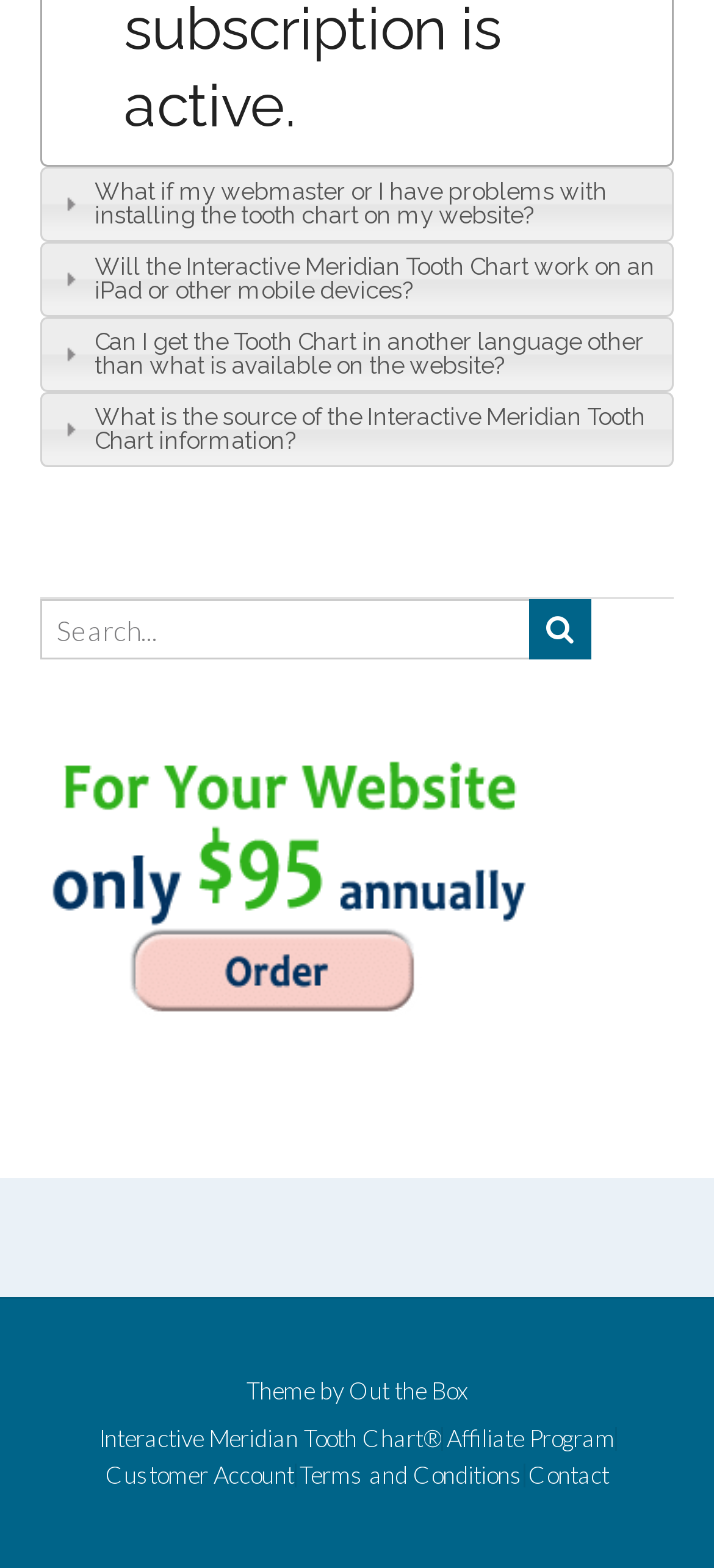Locate the bounding box coordinates of the element to click to perform the following action: 'Contact the website administrator'. The coordinates should be given as four float values between 0 and 1, in the form of [left, top, right, bottom].

[0.74, 0.933, 0.853, 0.948]